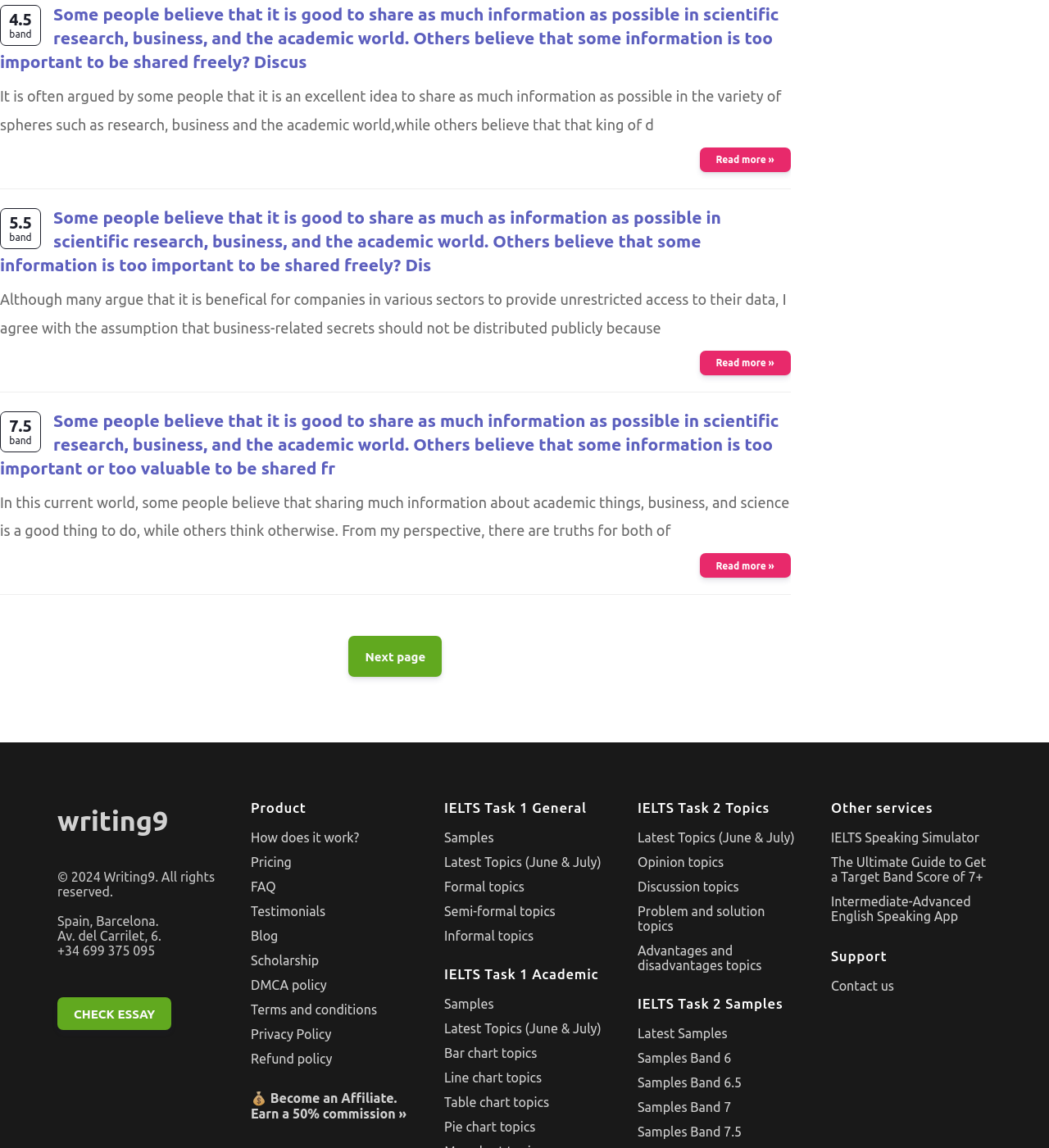Identify the coordinates of the bounding box for the element that must be clicked to accomplish the instruction: "Explore IELTS Task 1 General samples".

[0.423, 0.722, 0.577, 0.743]